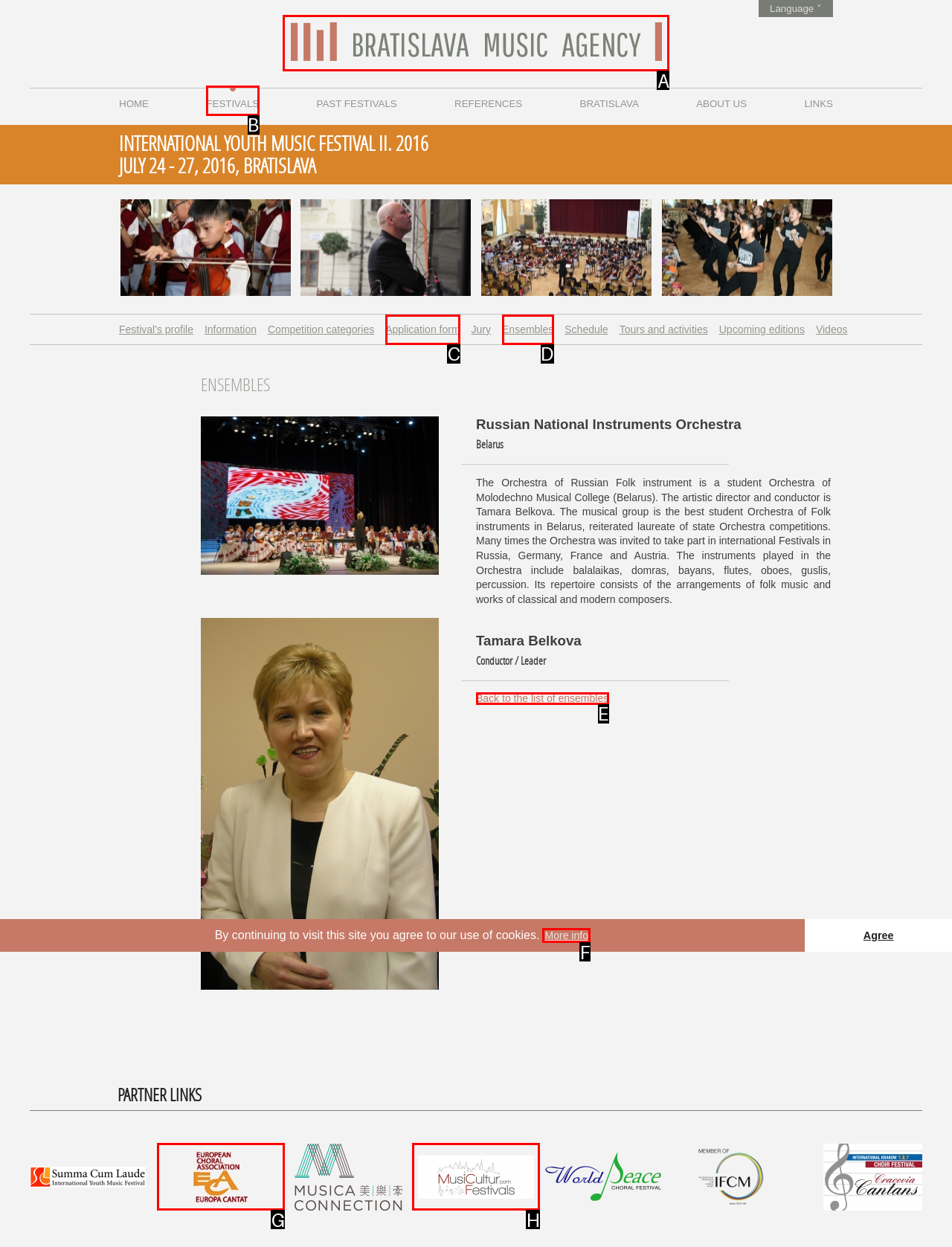Determine the letter of the element you should click to carry out the task: Click the logo
Answer with the letter from the given choices.

A